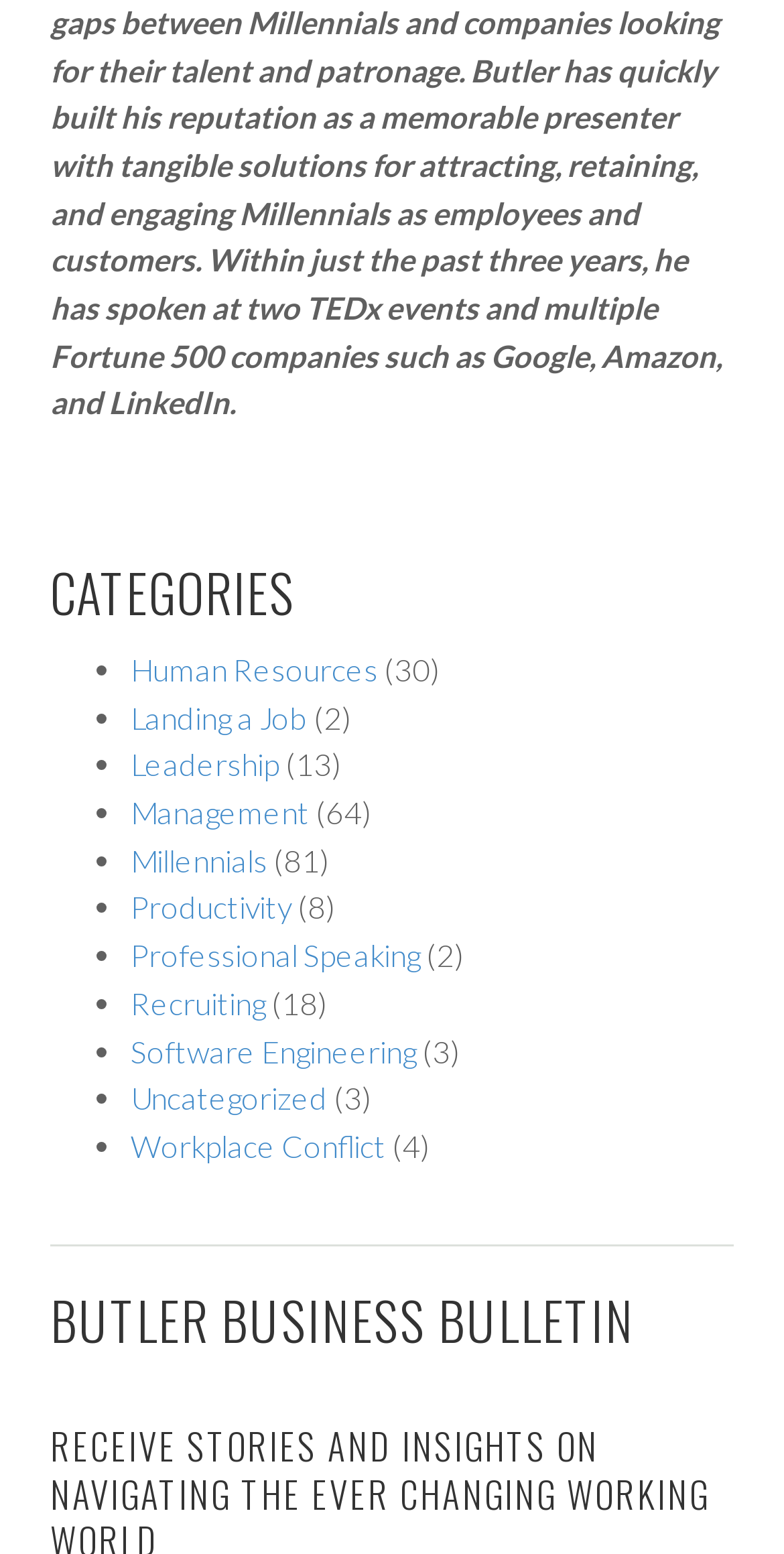What is the last category listed?
Look at the image and answer the question with a single word or phrase.

Workplace Conflict